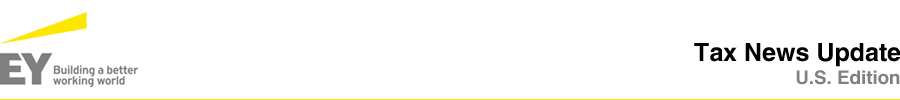Provide a comprehensive description of the image.

The image displays the header of a tax news update from EY (Ernst & Young), featuring the firm’s logo along with the tagline "Building a better working world." Below the logo is the title "Tax News Update" accompanied by the subtitle "U.S. Edition," indicating that the content focuses on tax-related news pertinent to the United States. The design incorporates a clean, professional look, characteristic of corporate communications, emphasizing clarity and informational value. The overall aesthetic reflects EY's branding and commitment to delivering comprehensive updates in the tax domain.